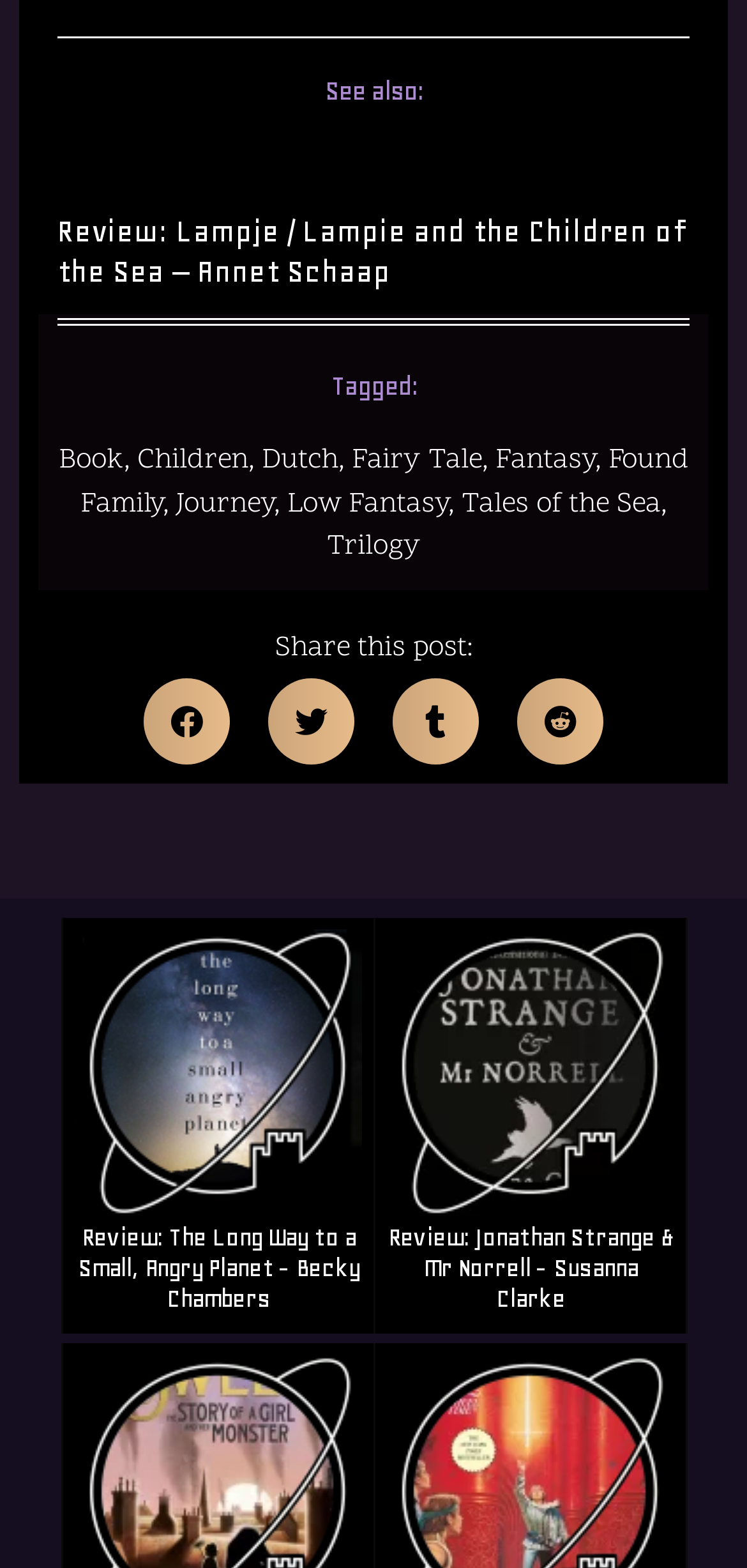Pinpoint the bounding box coordinates of the clickable area needed to execute the instruction: "Click on the 'Fantasy' tag". The coordinates should be specified as four float numbers between 0 and 1, i.e., [left, top, right, bottom].

[0.663, 0.281, 0.796, 0.307]